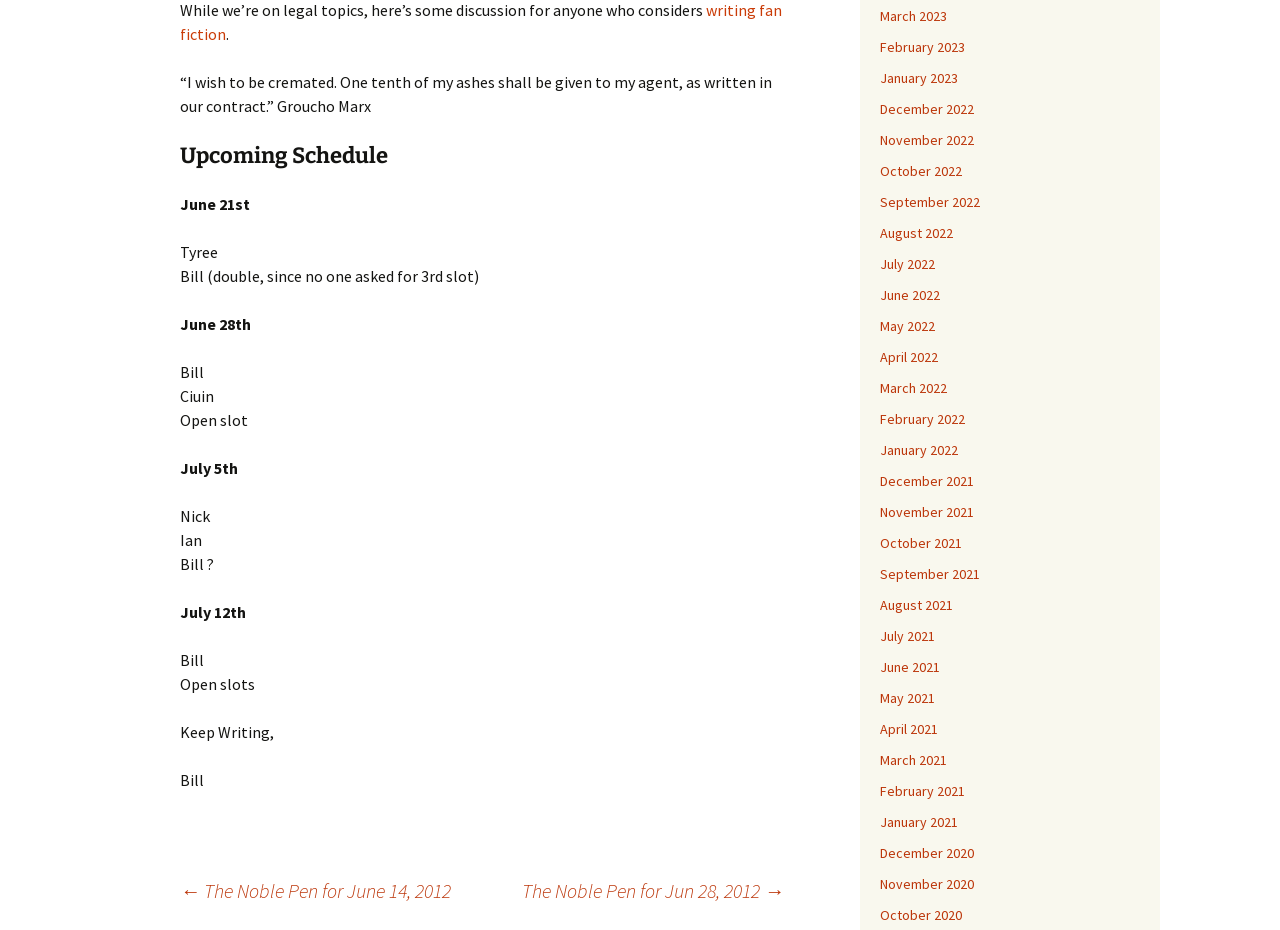Pinpoint the bounding box coordinates of the clickable area necessary to execute the following instruction: "View the schedule for June 28, 2012". The coordinates should be given as four float numbers between 0 and 1, namely [left, top, right, bottom].

[0.408, 0.942, 0.612, 0.974]